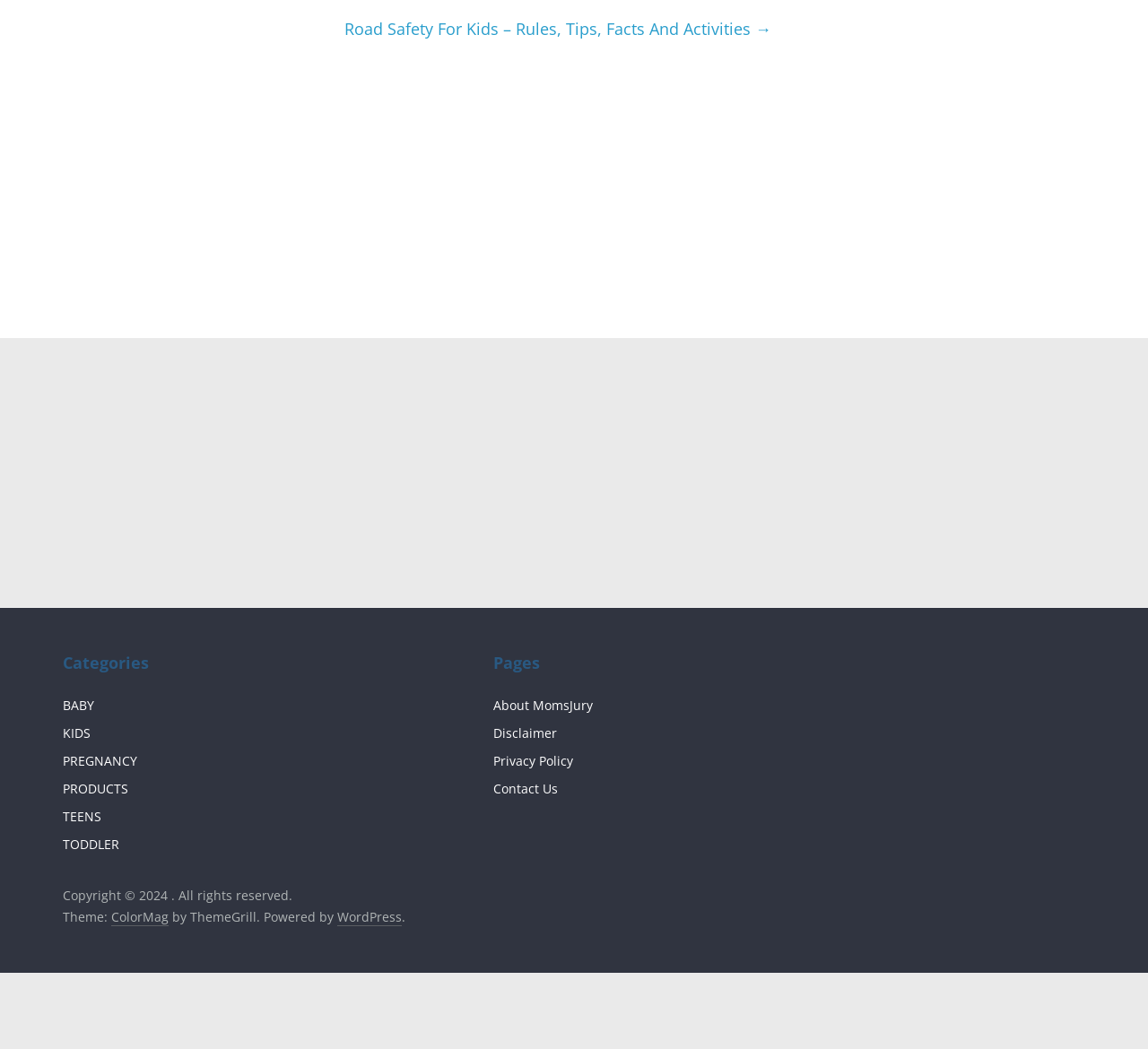Given the description "Privacy Policy", determine the bounding box of the corresponding UI element.

[0.43, 0.717, 0.499, 0.734]